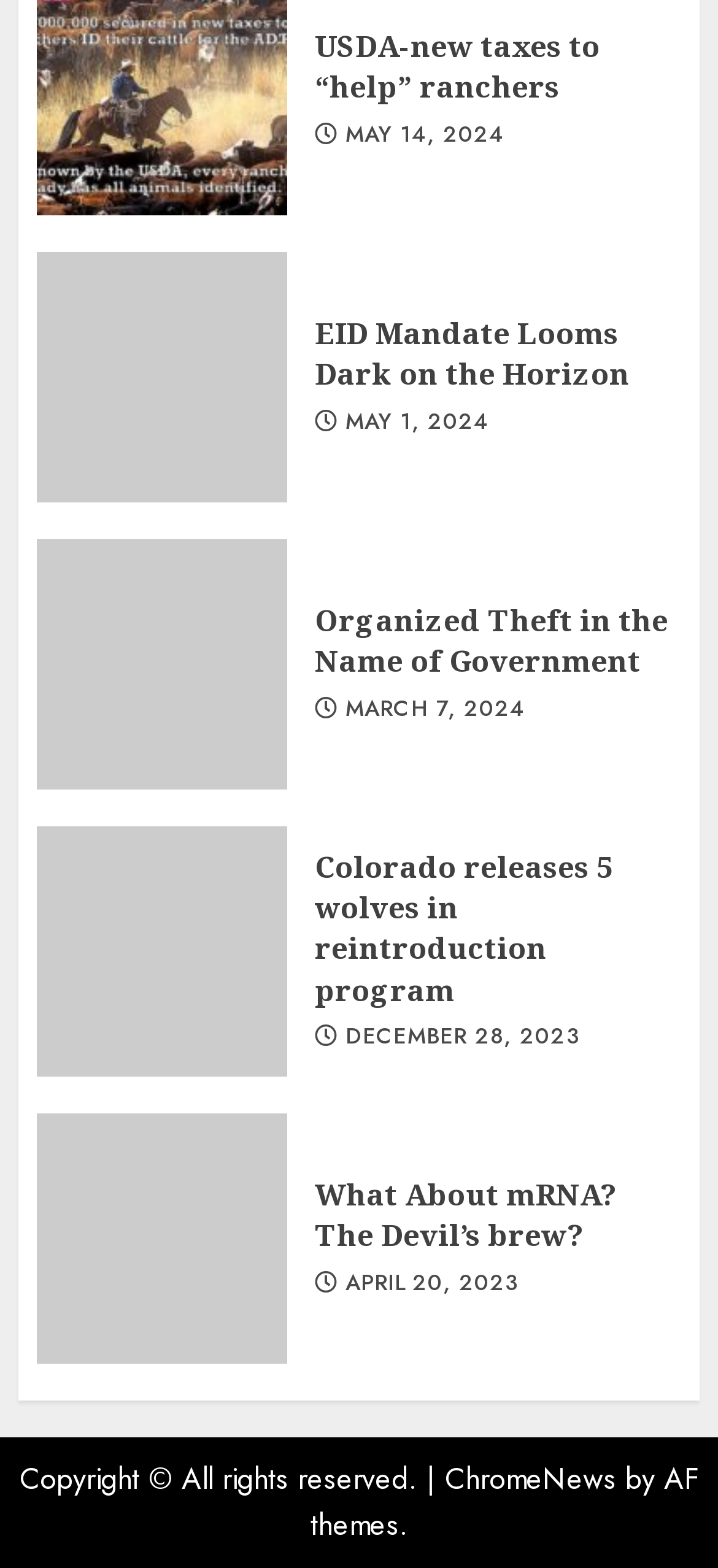What is the date of the article 'EID Mandate Looms Dark on the Horizon'?
By examining the image, provide a one-word or phrase answer.

MAY 14, 2024